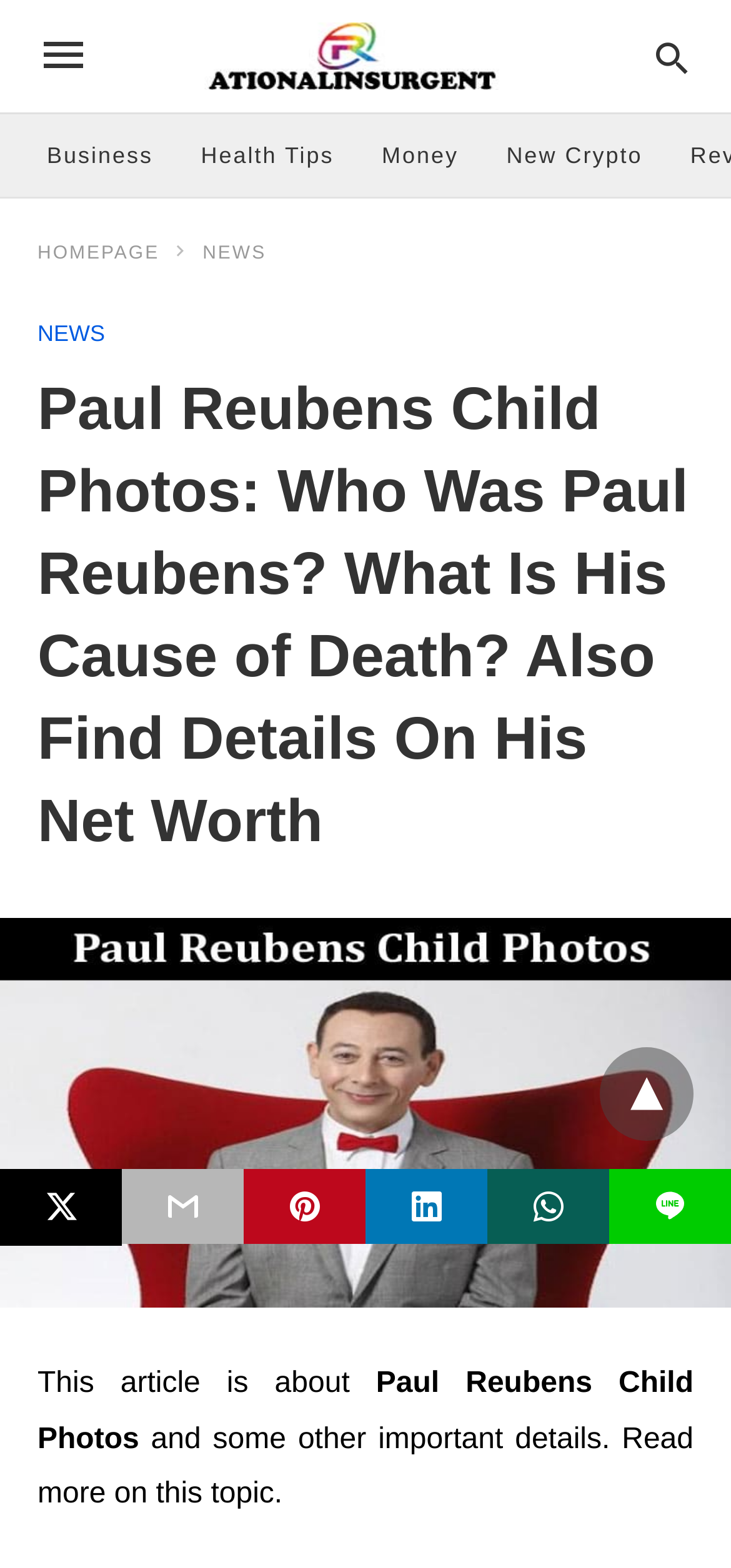Identify and extract the main heading of the webpage.

Paul Reubens Child Photos: Who Was Paul Reubens? What Is His Cause of Death? Also Find Details On His Net Worth